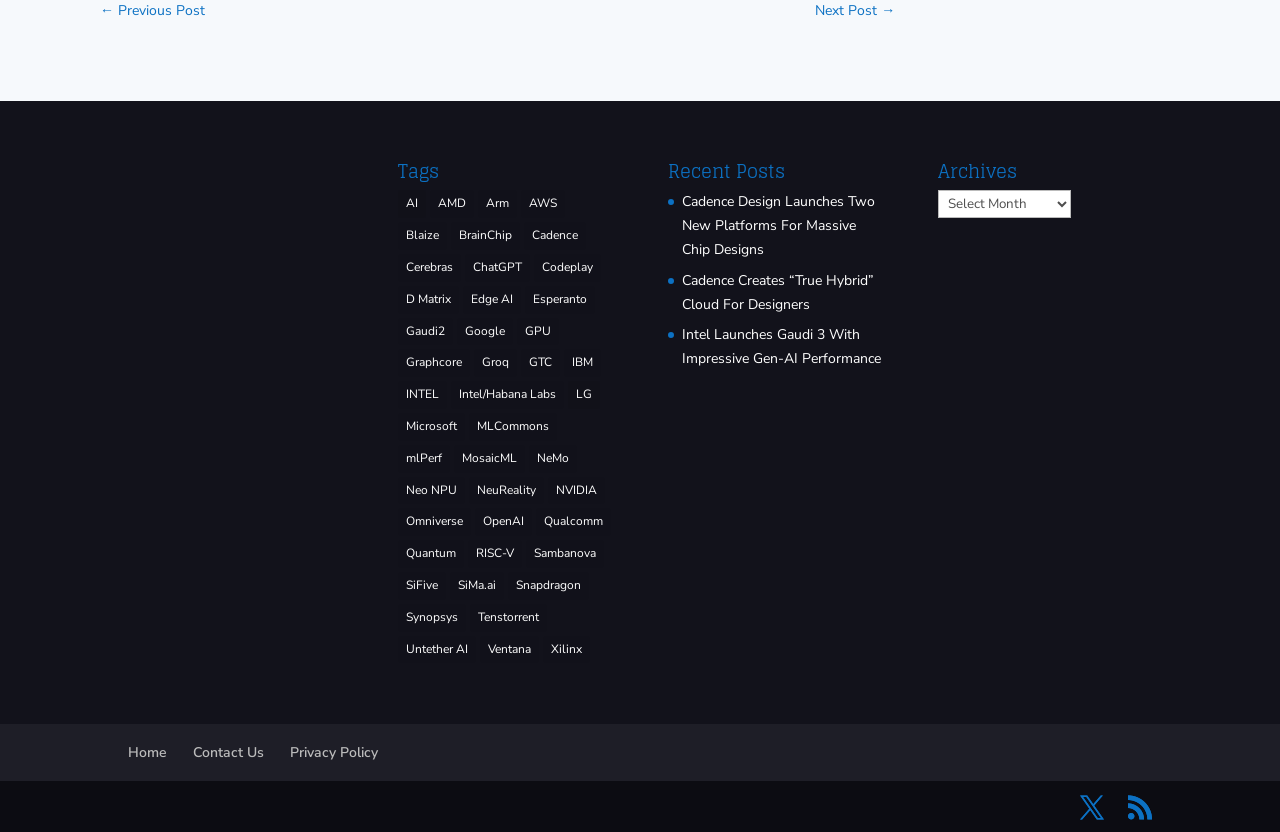Please provide a short answer using a single word or phrase for the question:
What is the title of the first recent post?

Cadence Design Launches Two New Platforms For Massive Chip Designs